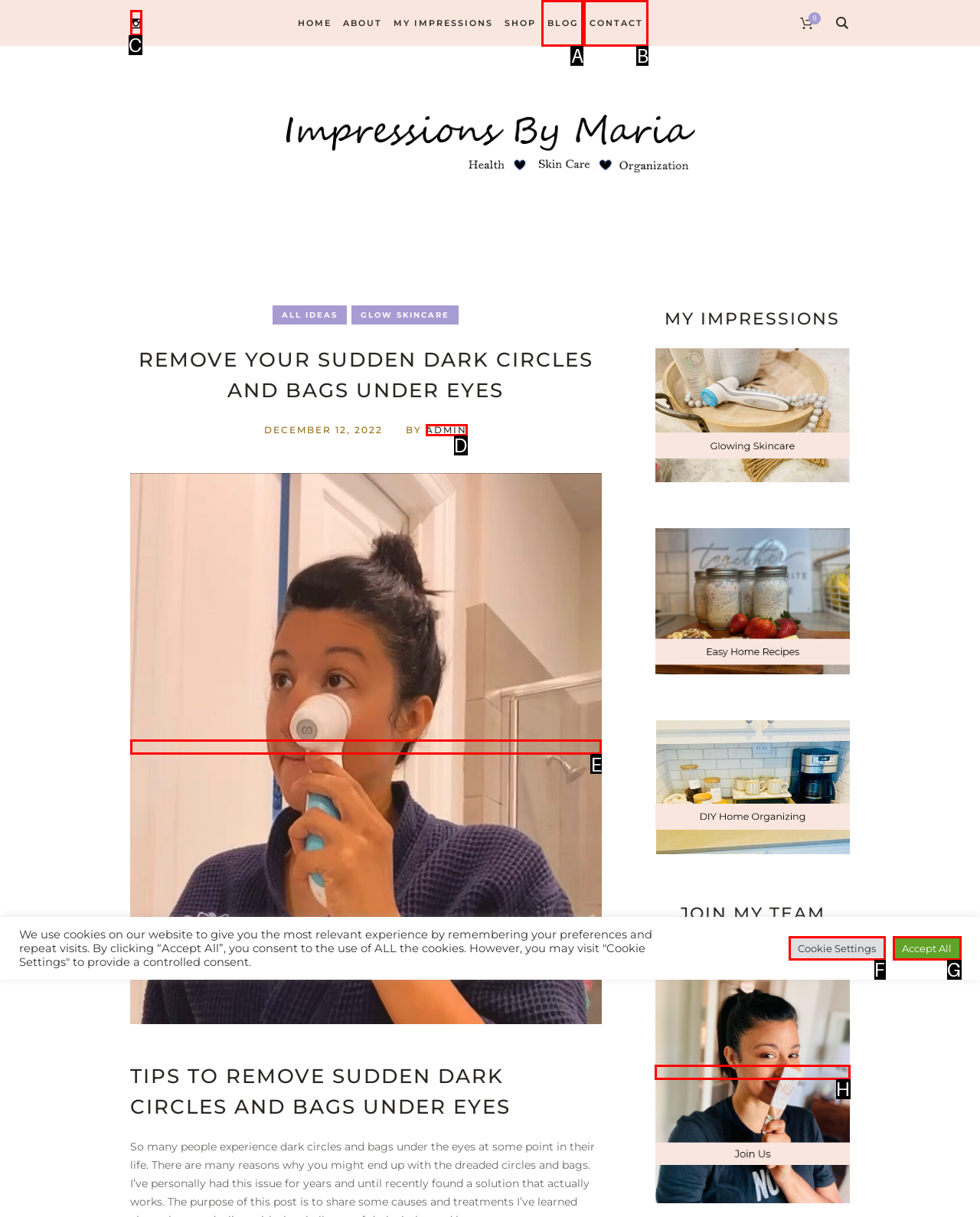Which choice should you pick to execute the task: Click the step 1 removing sudden eye circles and bags link
Respond with the letter associated with the correct option only.

E